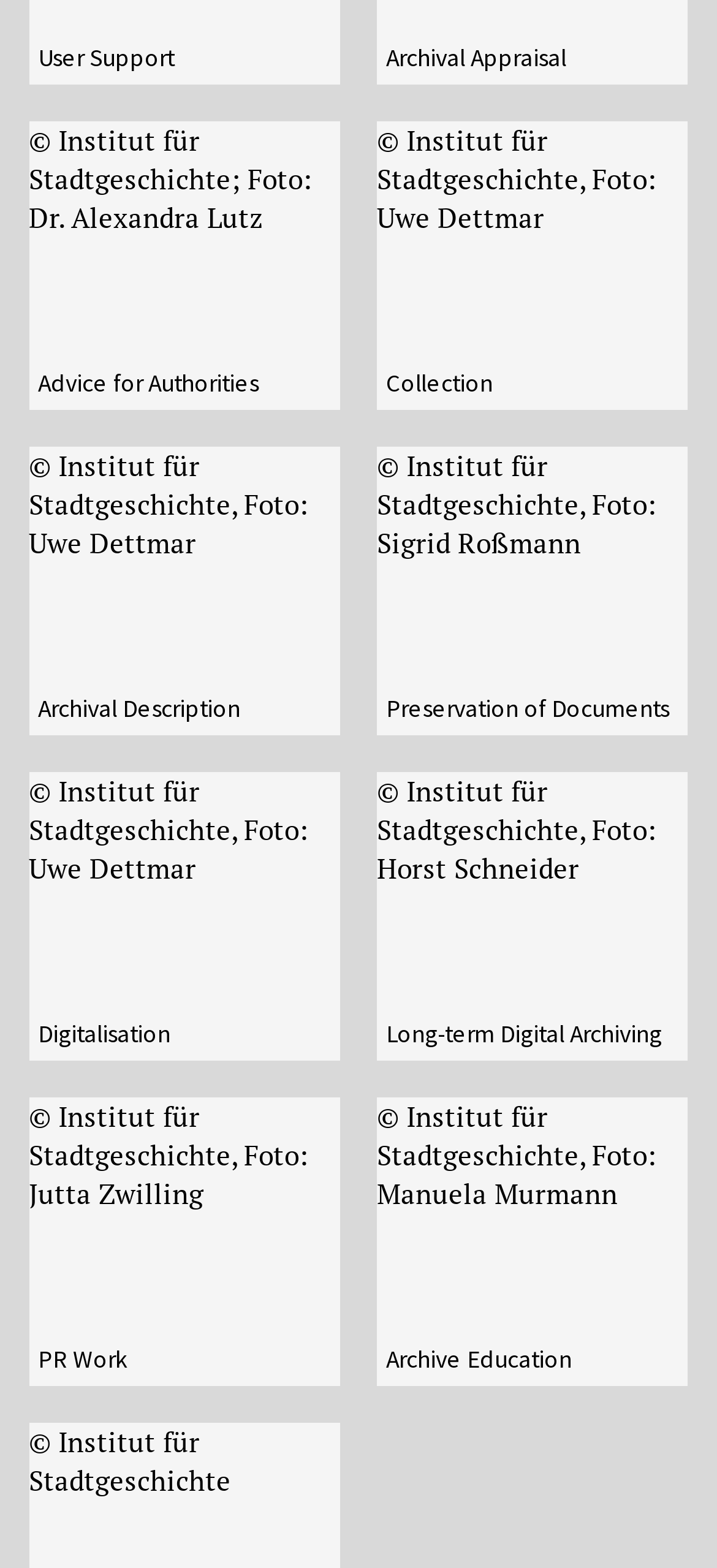What is the first link on the webpage?
Identify the answer in the screenshot and reply with a single word or phrase.

User Support